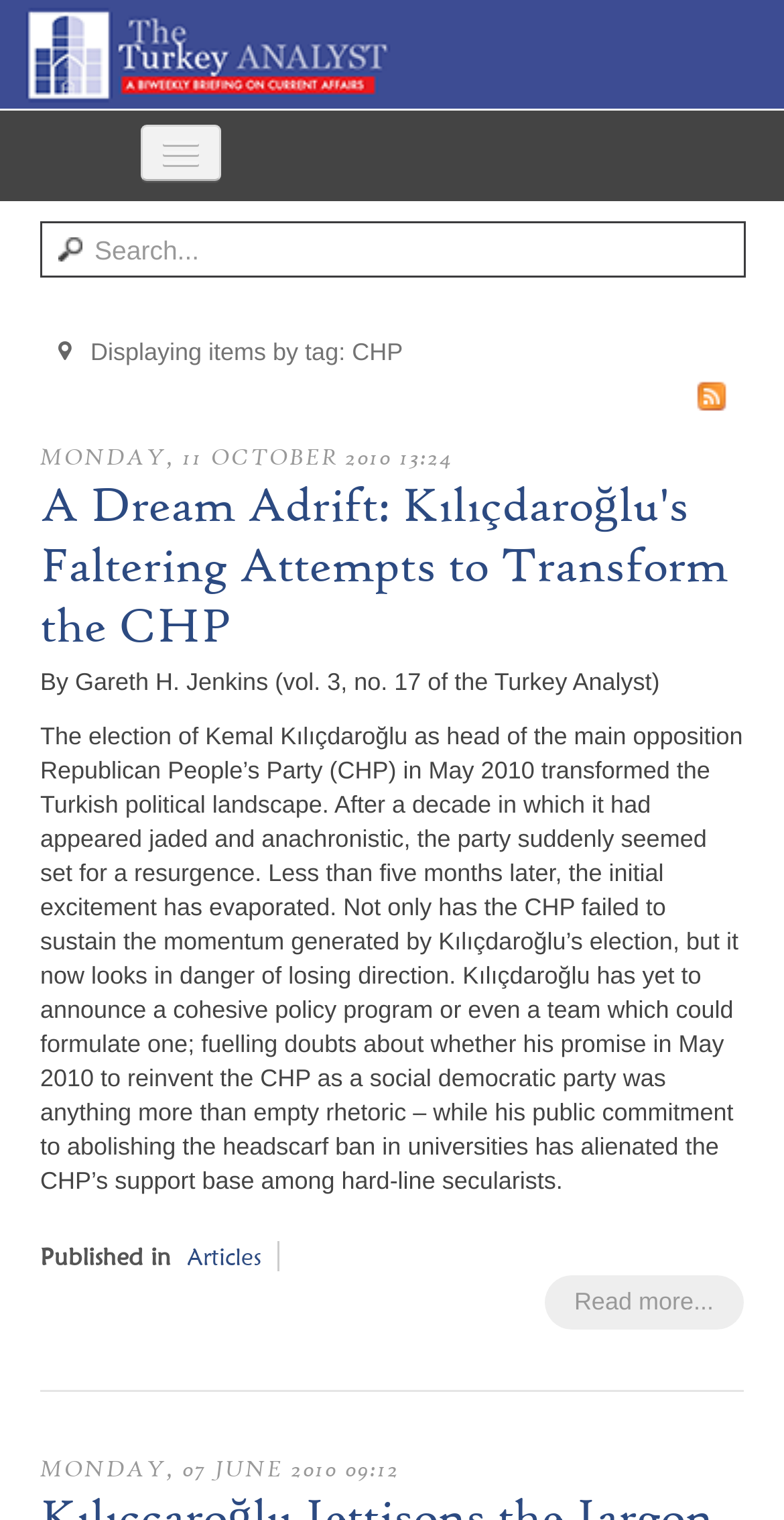Specify the bounding box coordinates for the region that must be clicked to perform the given instruction: "View Articles".

[0.238, 0.816, 0.333, 0.836]